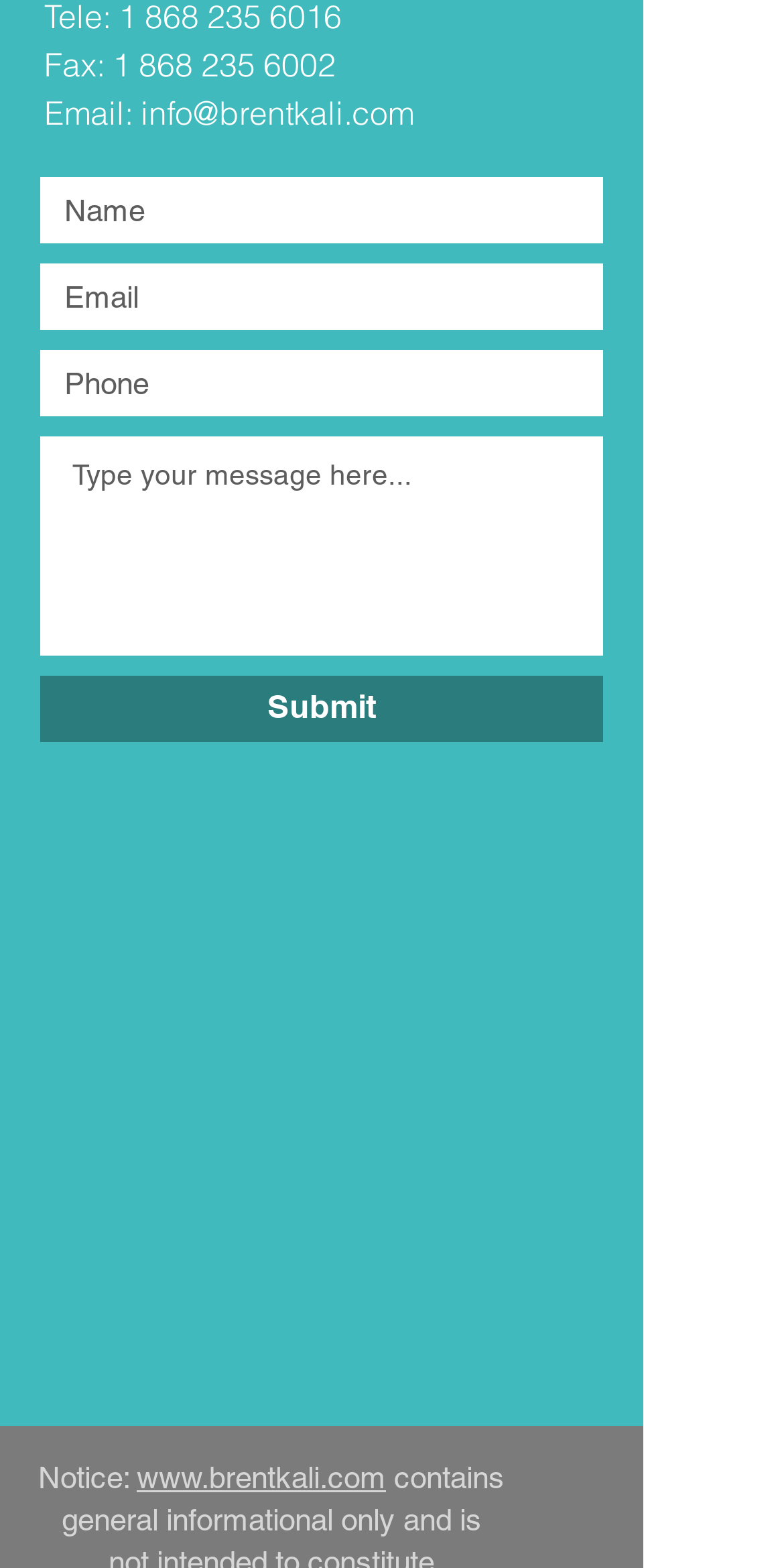Find the bounding box coordinates of the element's region that should be clicked in order to follow the given instruction: "Click the submit button". The coordinates should consist of four float numbers between 0 and 1, i.e., [left, top, right, bottom].

[0.051, 0.43, 0.769, 0.473]